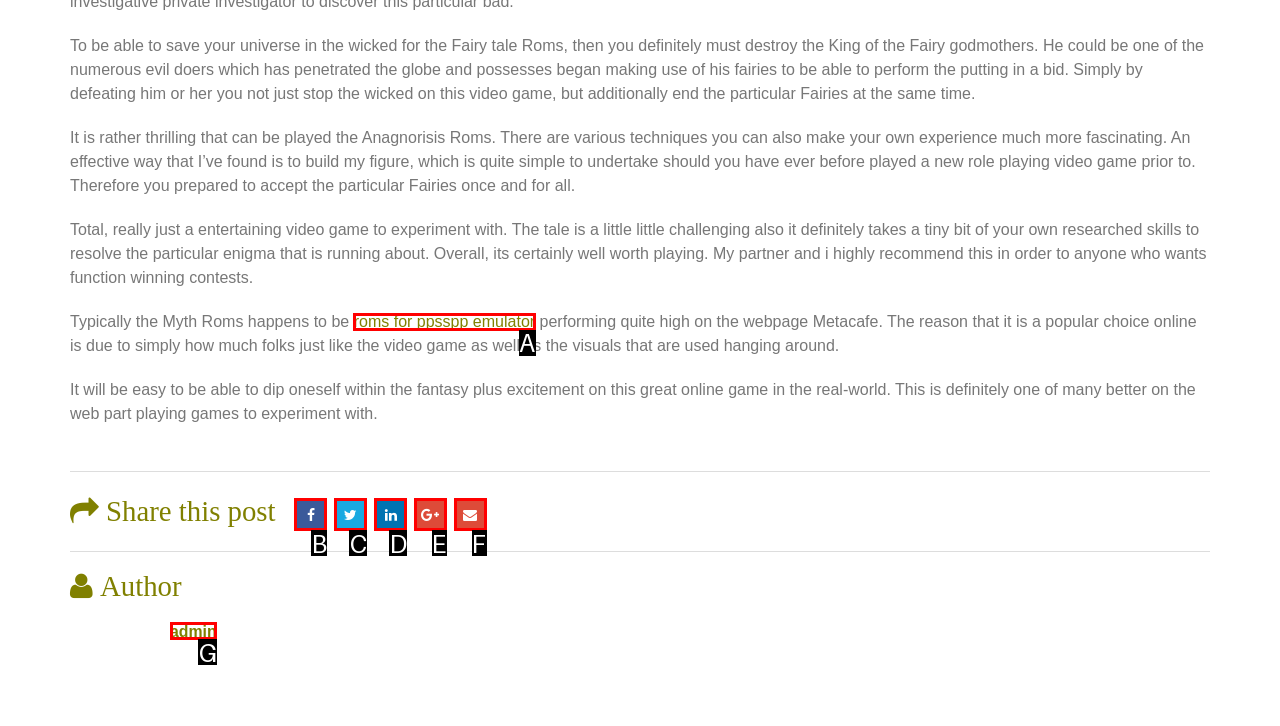Determine which option fits the element description: value="Search"
Answer with the option’s letter directly.

None